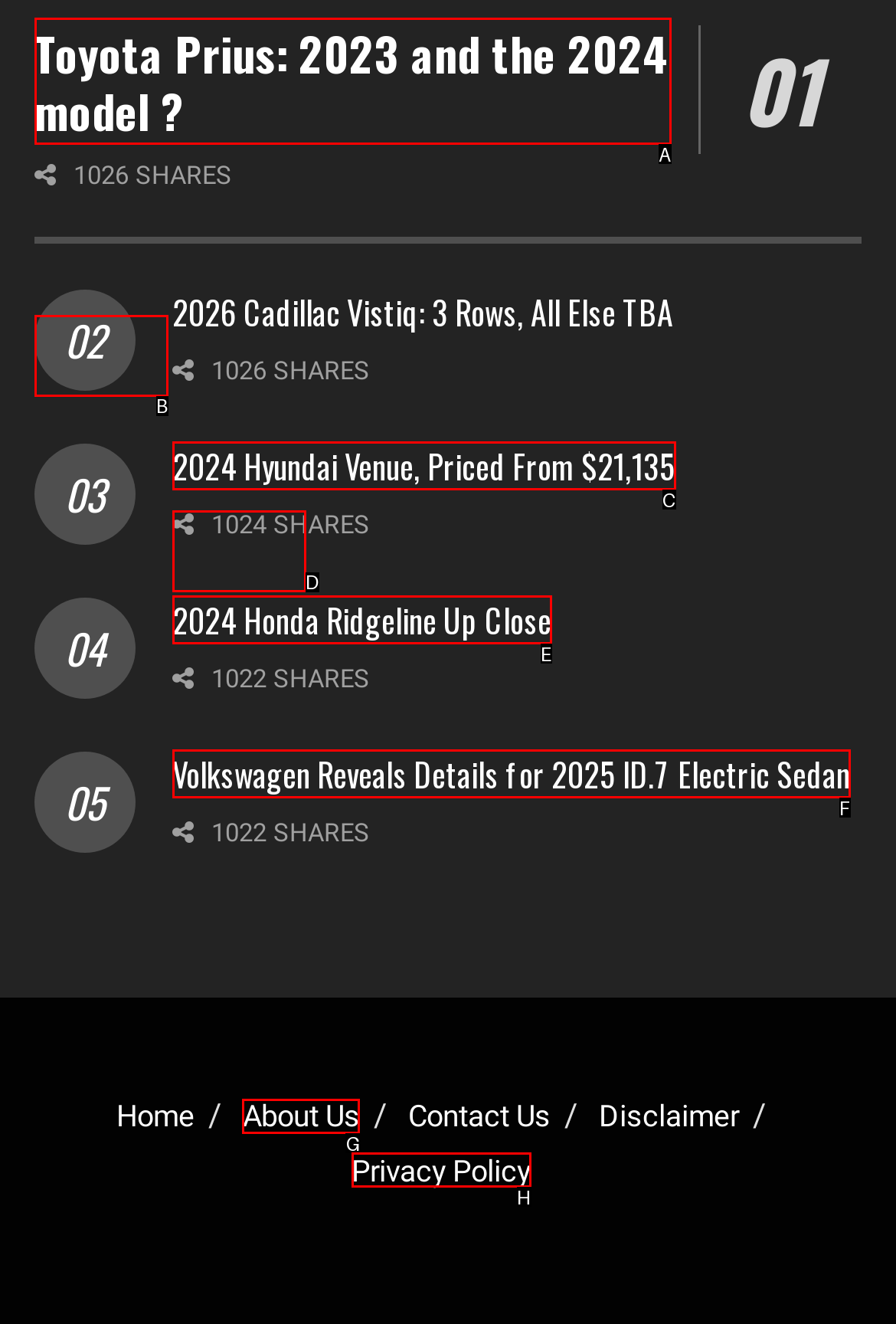From the options provided, determine which HTML element best fits the description: 2024 Honda Ridgeline Up Close. Answer with the correct letter.

E